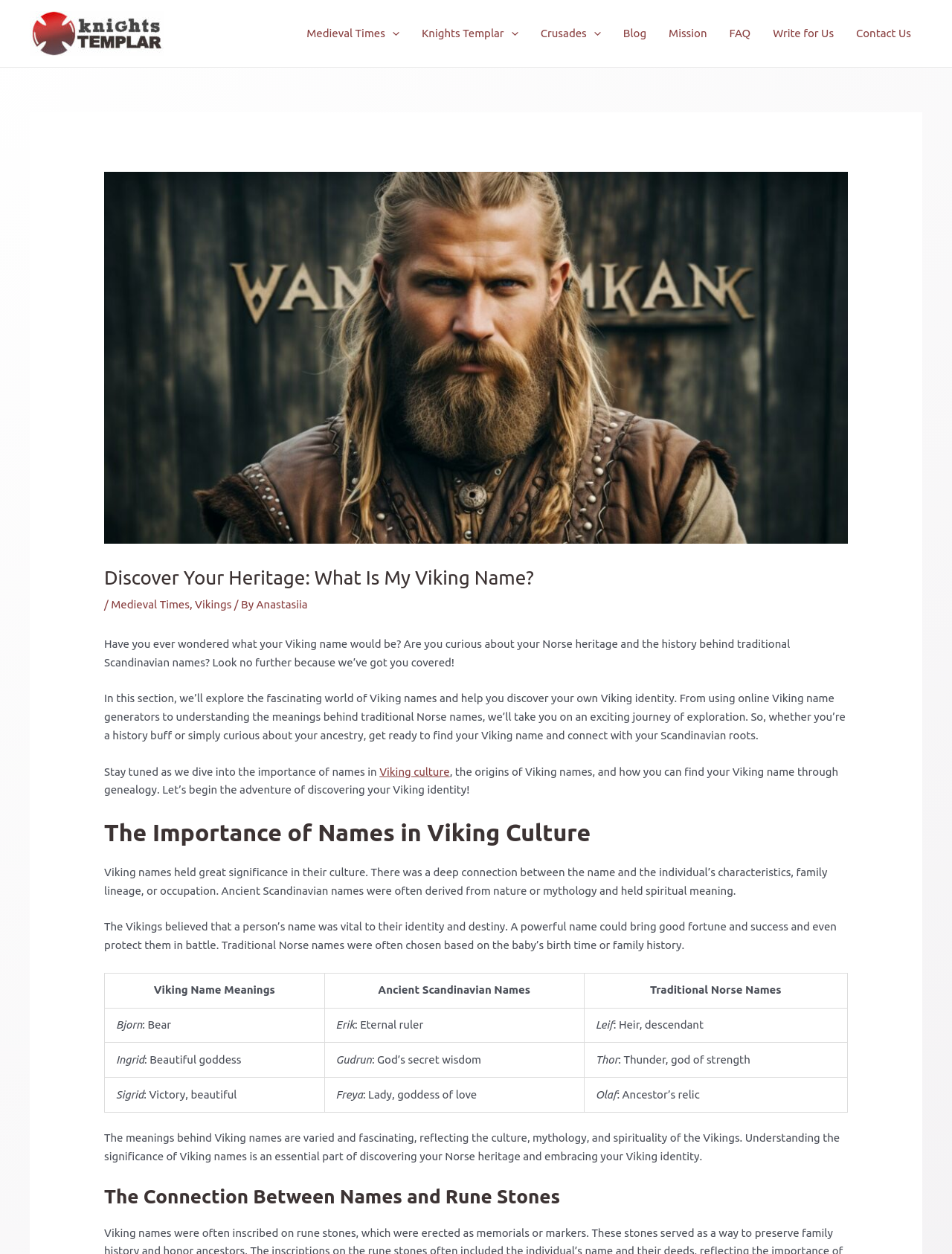Please determine the bounding box coordinates of the clickable area required to carry out the following instruction: "Click the 'Viking culture' link". The coordinates must be four float numbers between 0 and 1, represented as [left, top, right, bottom].

[0.399, 0.61, 0.472, 0.62]